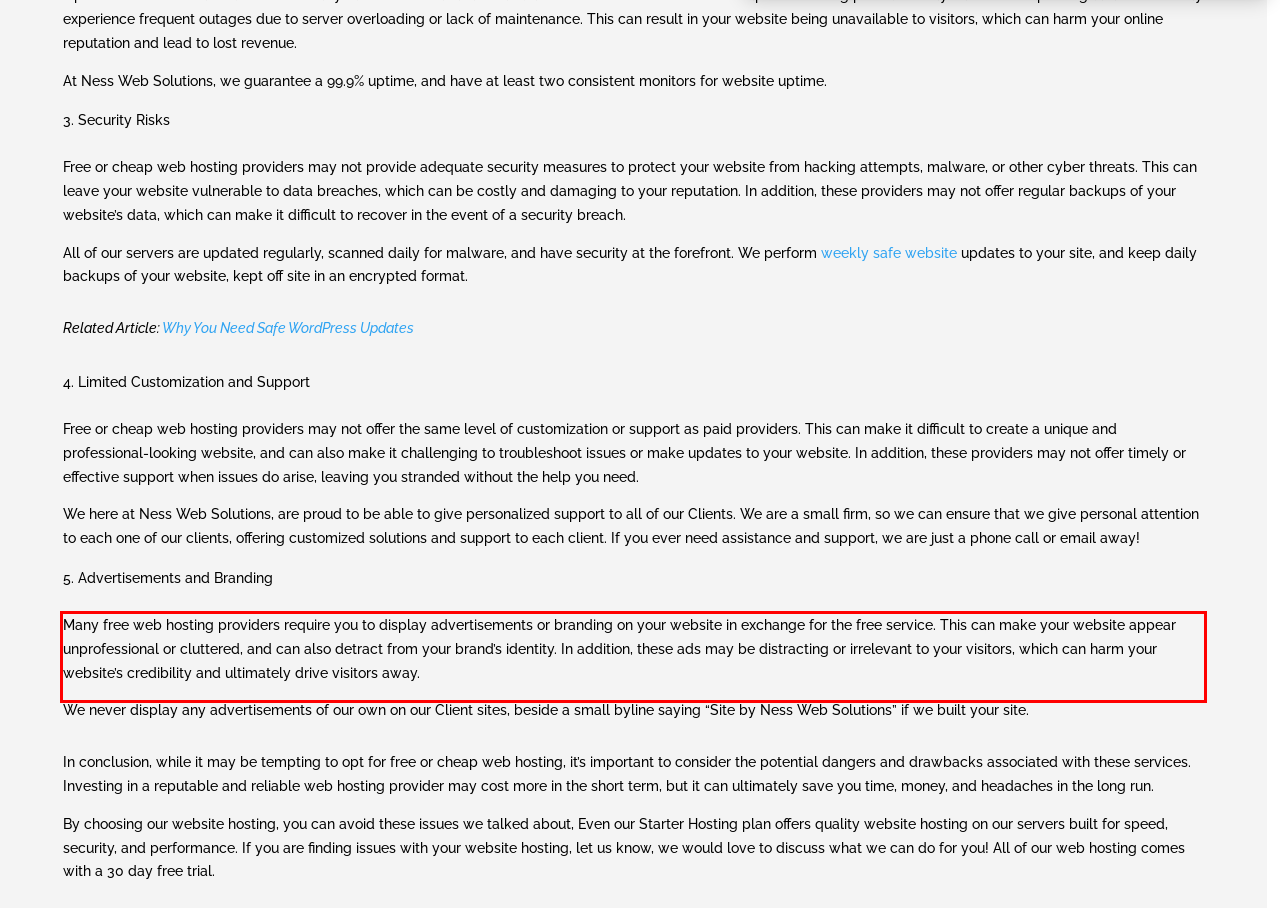Given a screenshot of a webpage with a red bounding box, please identify and retrieve the text inside the red rectangle.

Many free web hosting providers require you to display advertisements or branding on your website in exchange for the free service. This can make your website appear unprofessional or cluttered, and can also detract from your brand’s identity. In addition, these ads may be distracting or irrelevant to your visitors, which can harm your website’s credibility and ultimately drive visitors away.